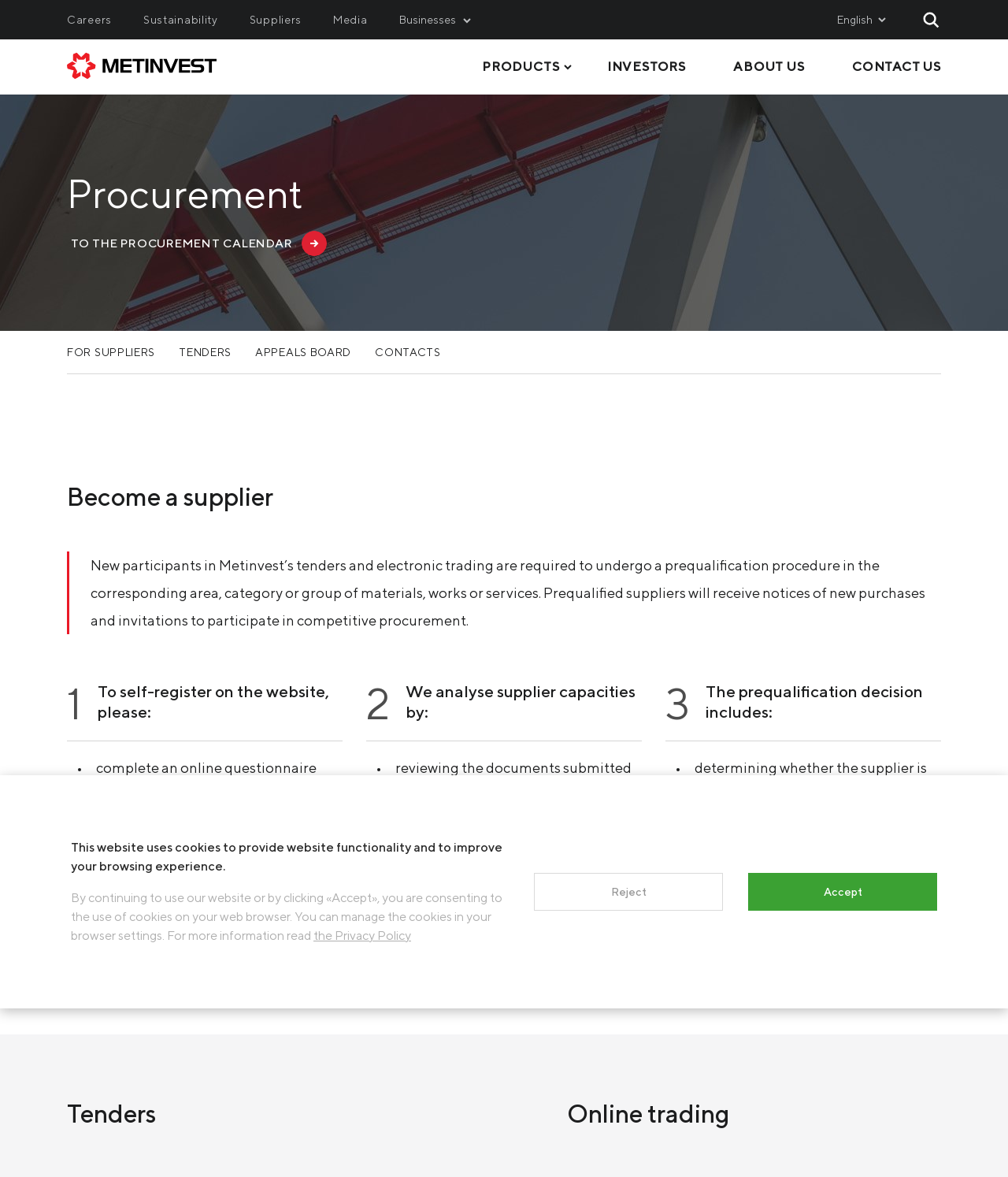What type of products are listed under 'STEEL PLATES'?
Using the image as a reference, answer with just one word or a short phrase.

High strength steel, etc.